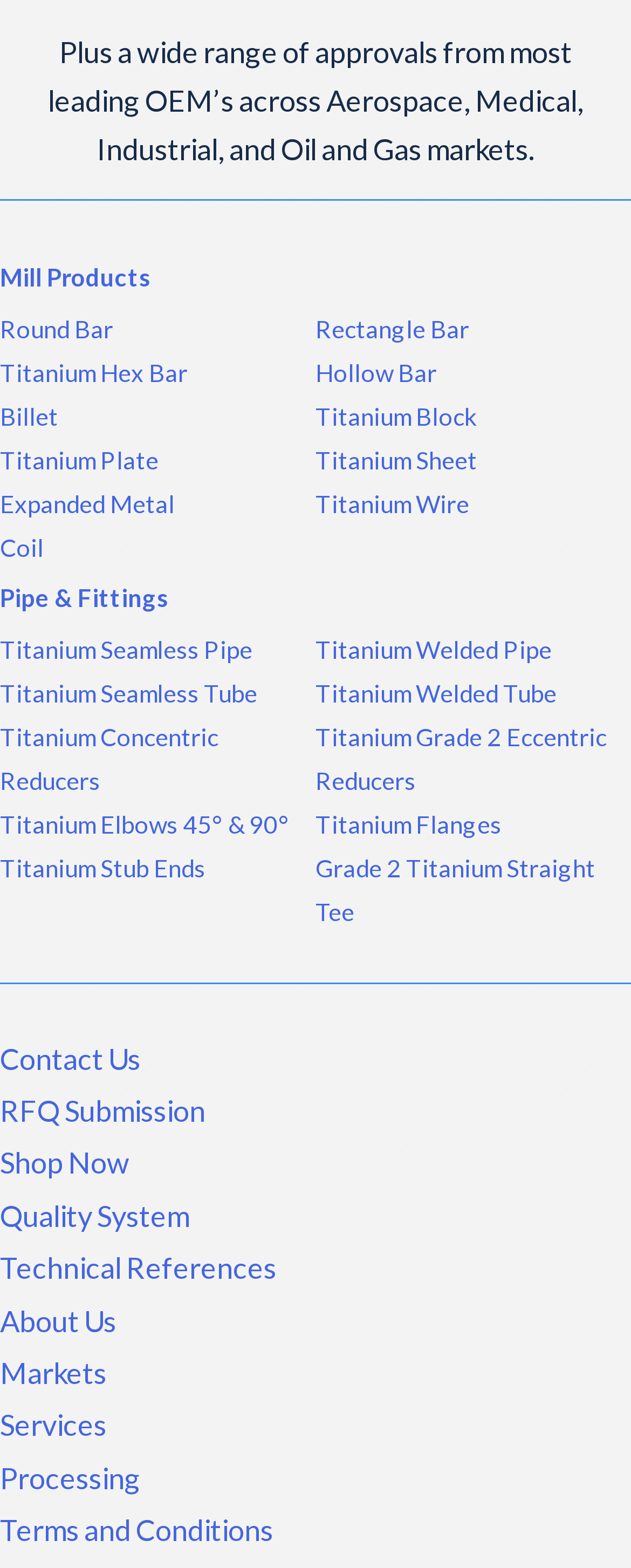Determine the bounding box for the described UI element: "Coil".

[0.0, 0.335, 0.5, 0.363]